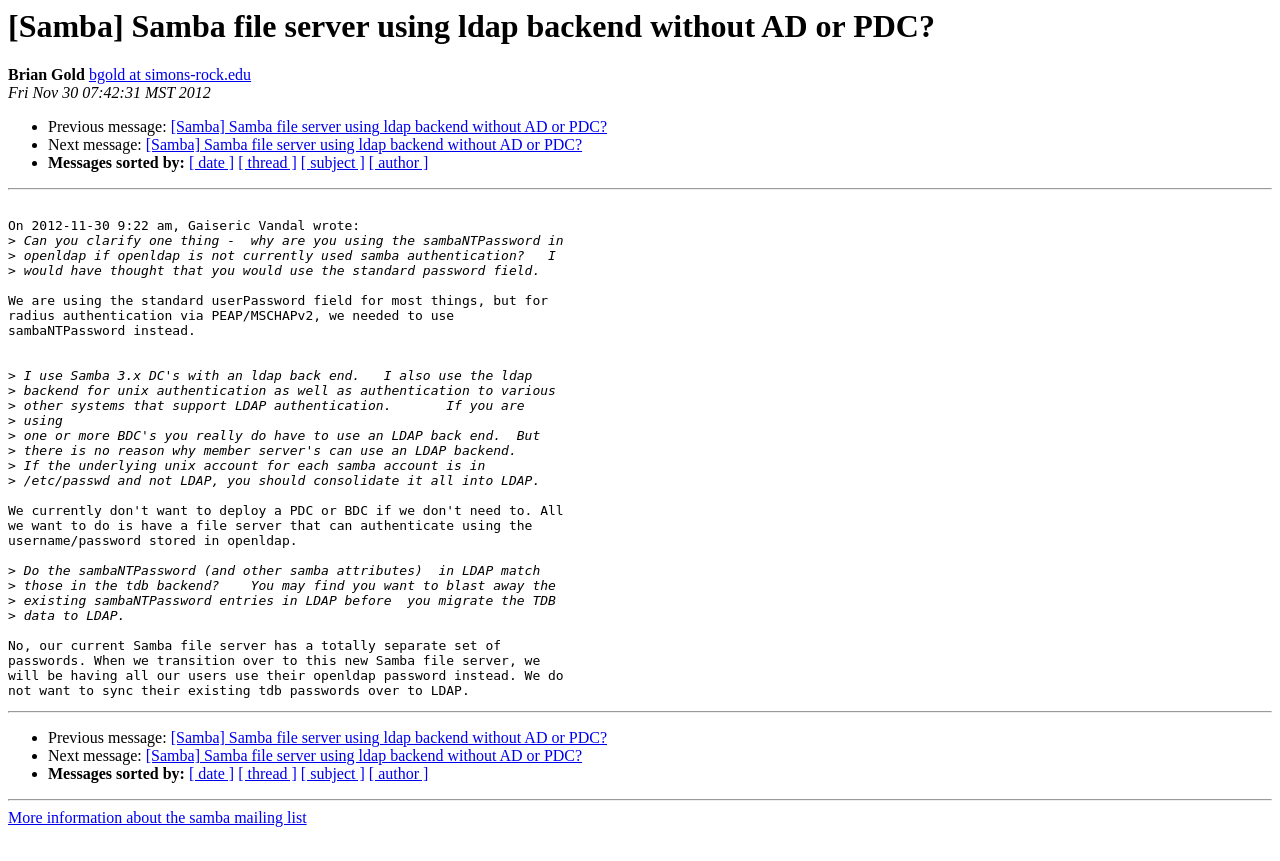Identify the bounding box for the UI element specified in this description: "[ thread ]". The coordinates must be four float numbers between 0 and 1, formatted as [left, top, right, bottom].

[0.186, 0.179, 0.232, 0.199]